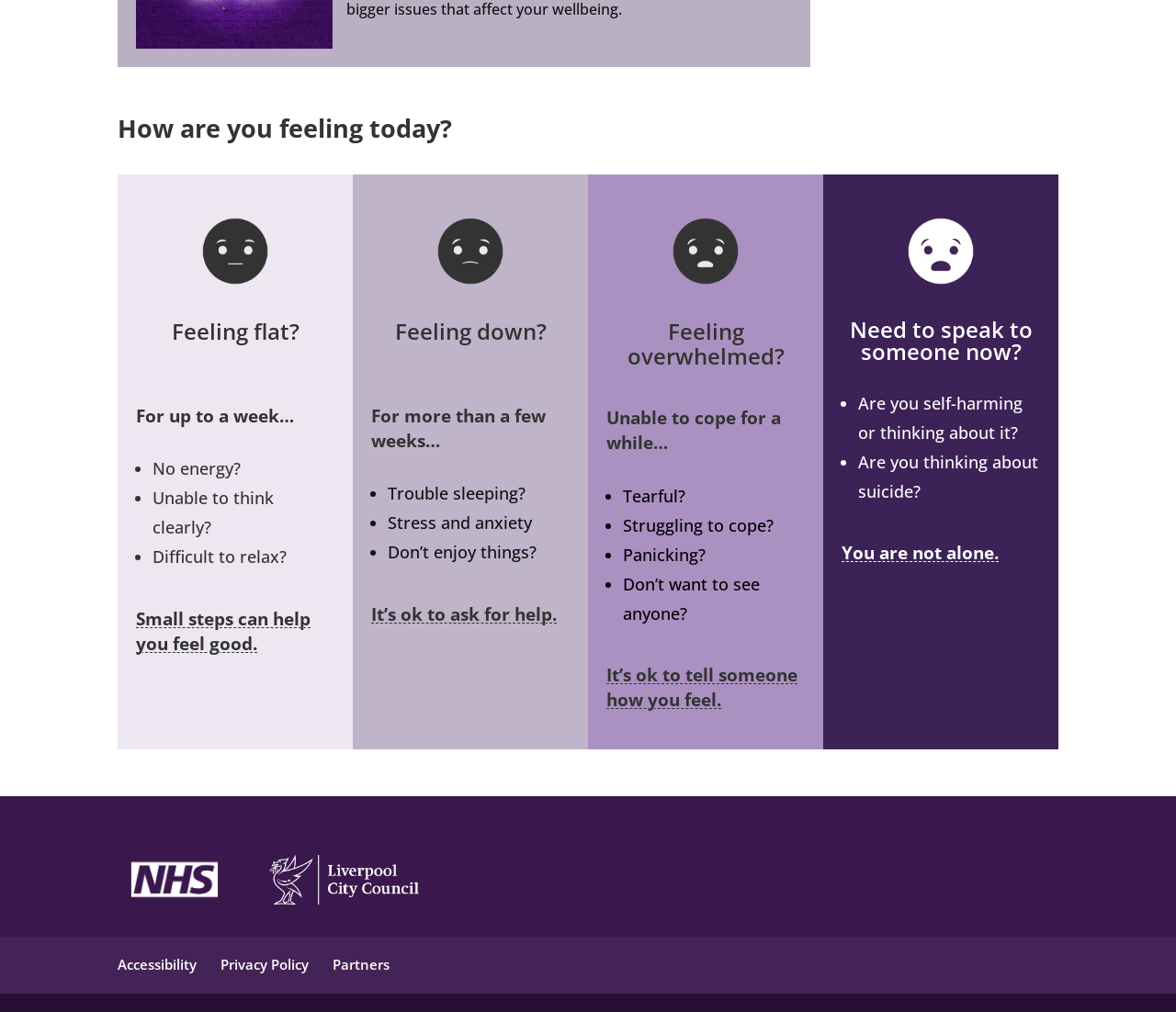Please determine the bounding box coordinates for the element with the description: "Toggle".

None